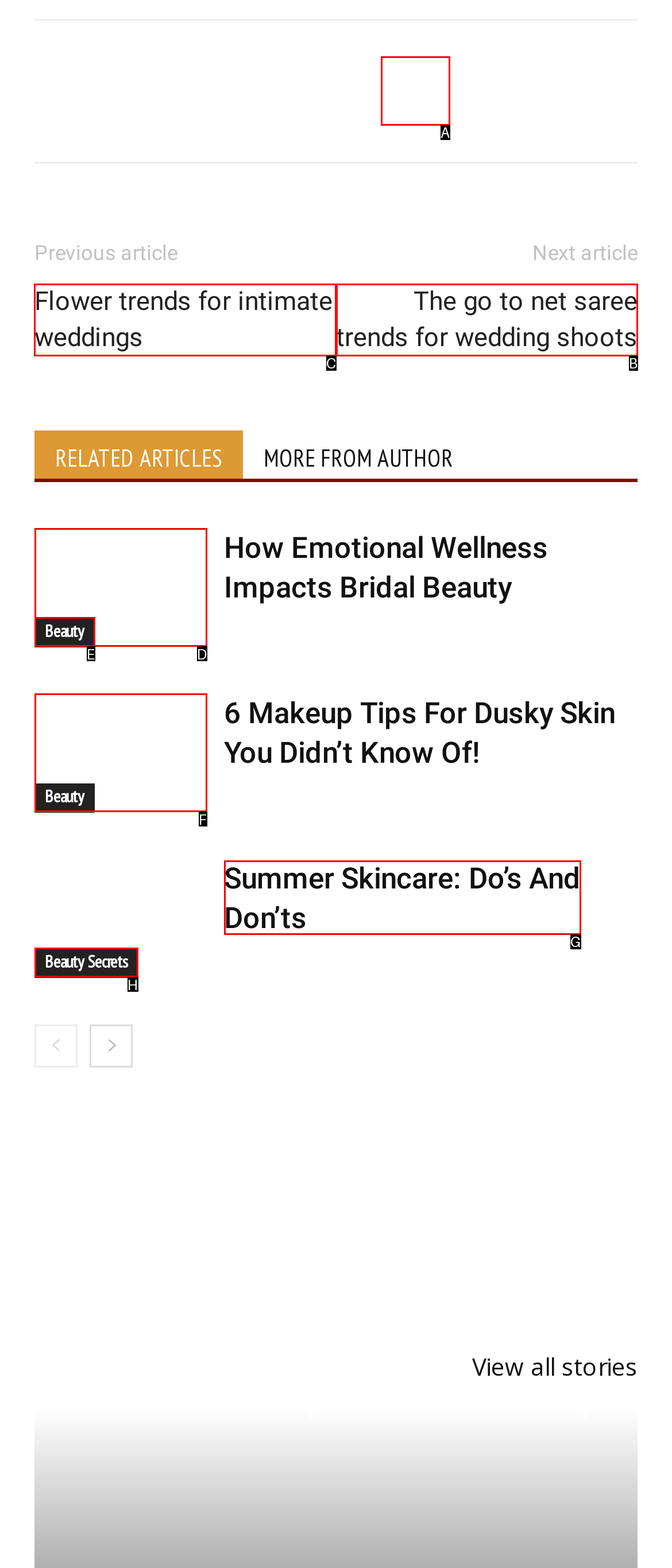Which lettered option should be clicked to achieve the task: Read about flower trends for intimate weddings? Choose from the given choices.

C